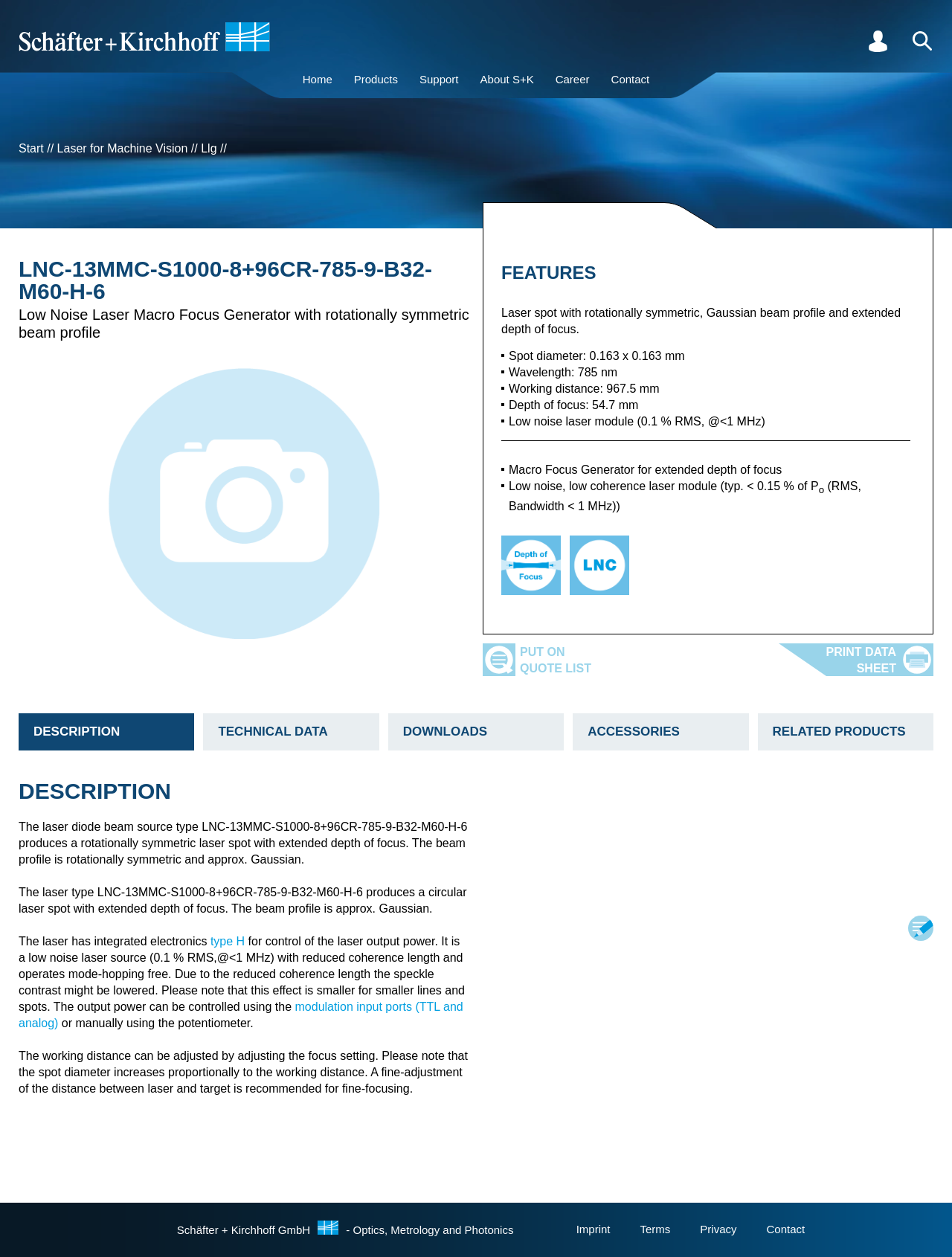Given the element description Laser for Machine Vision, specify the bounding box coordinates of the corresponding UI element in the format (top-left x, top-left y, bottom-right x, bottom-right y). All values must be between 0 and 1.

[0.06, 0.113, 0.197, 0.123]